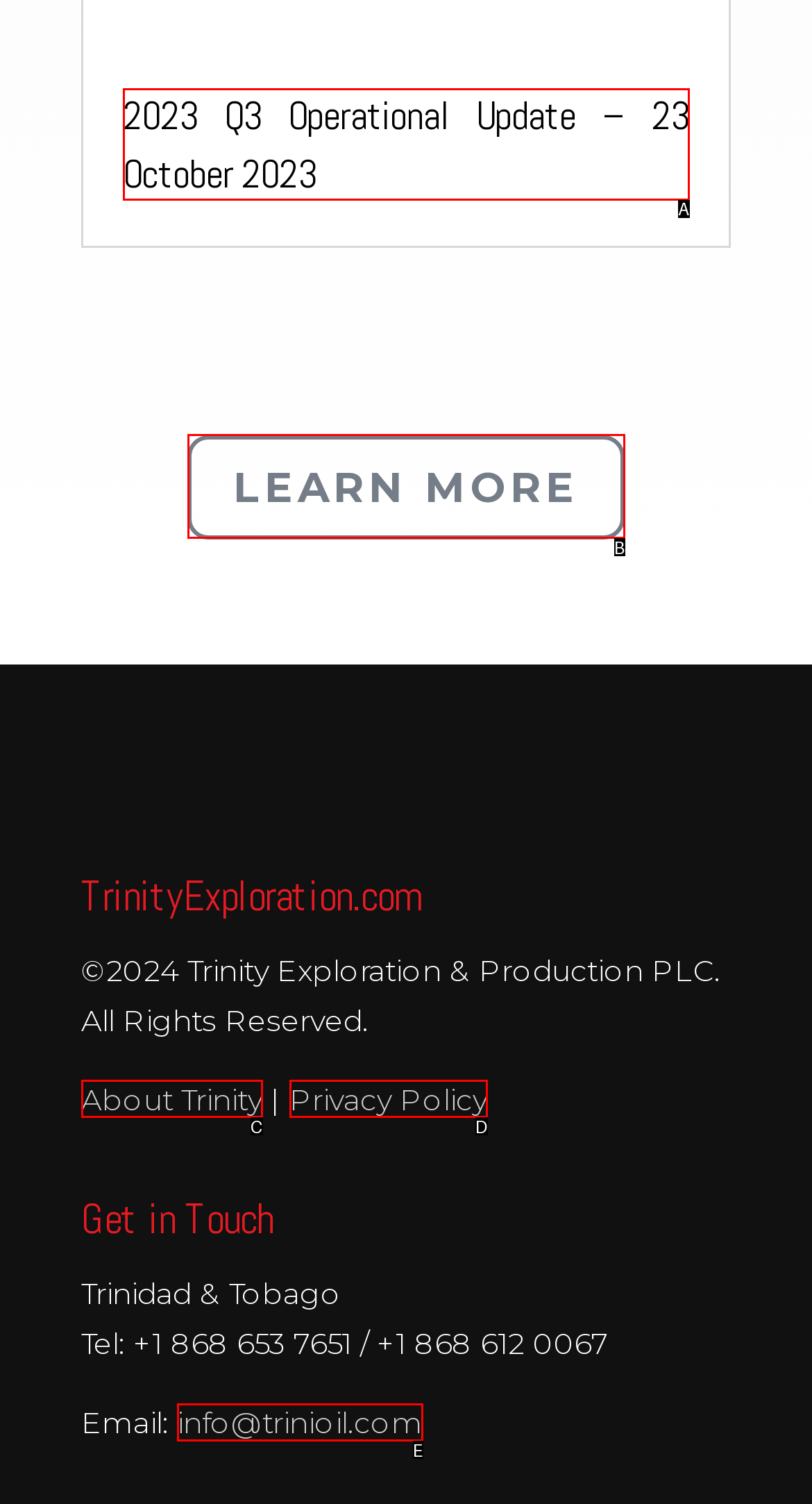Given the description: info@trinioil.com, identify the corresponding option. Answer with the letter of the appropriate option directly.

E